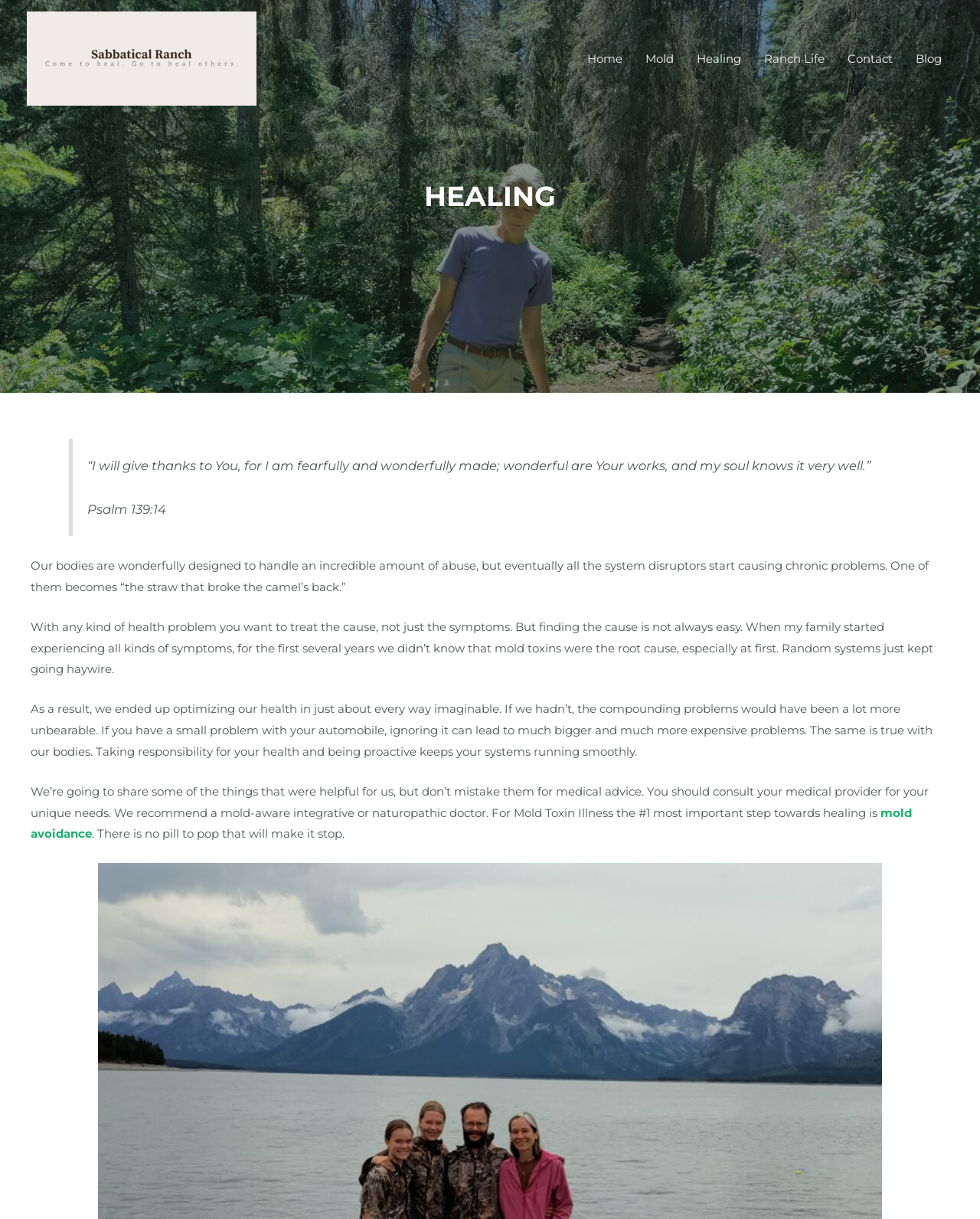Describe every aspect of the webpage comprehensively.

The webpage is about healing and Sabbatical Ranch. At the top left, there is a link to "Sabbatical Ranch". On the top right, there is a navigation menu with links to "Home", "Mold", "Healing", "Ranch Life", "Contact", and "Blog". 

Below the navigation menu, there is a large image that spans the entire width of the page. 

The main content of the page is divided into sections. The first section has a heading "HEALING" in bold font. Below the heading, there is a blockquote with a Bible verse from Psalm 139:14. 

The next section has three paragraphs of text that discuss the importance of treating the root cause of health problems, rather than just the symptoms. The text also shares the author's personal experience with mold toxins and how they optimized their health to avoid compounding problems. 

The final section has a link to "mold avoidance" and emphasizes its importance in healing from mold toxin illness.